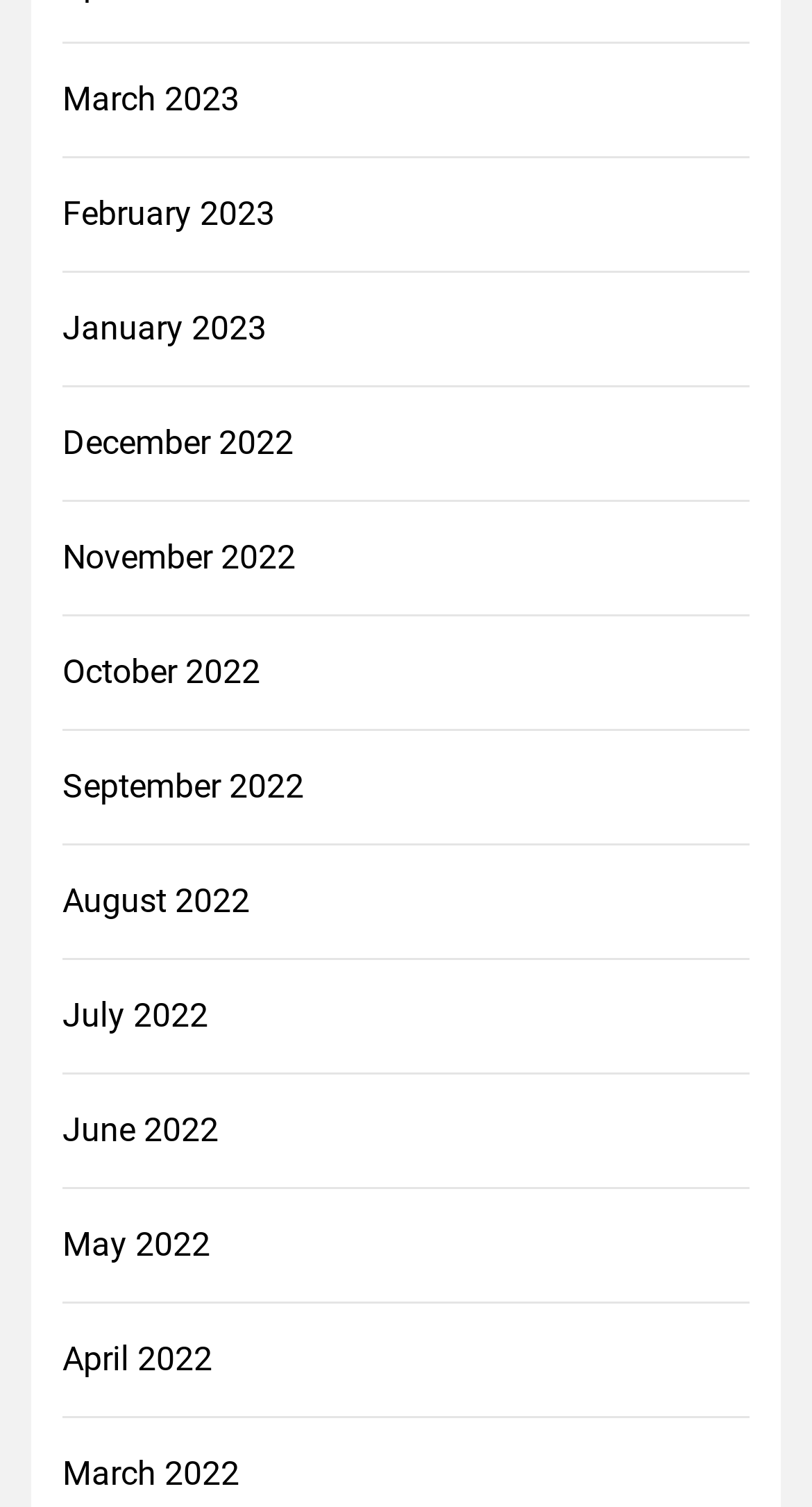What is the vertical position of the link 'September 2022'?
Based on the screenshot, respond with a single word or phrase.

middle